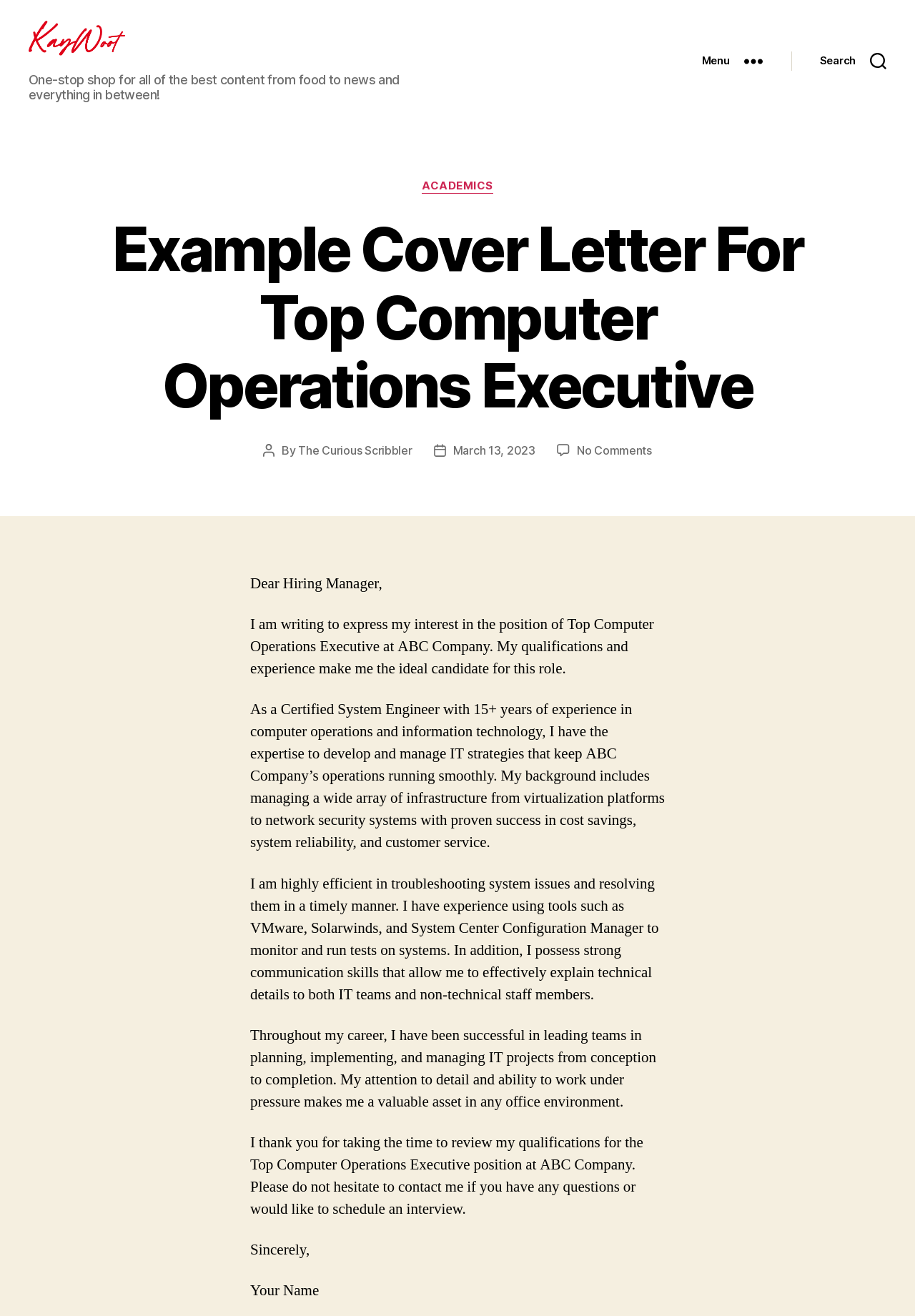Answer the following inquiry with a single word or phrase:
What is the date of the post?

March 13, 2023